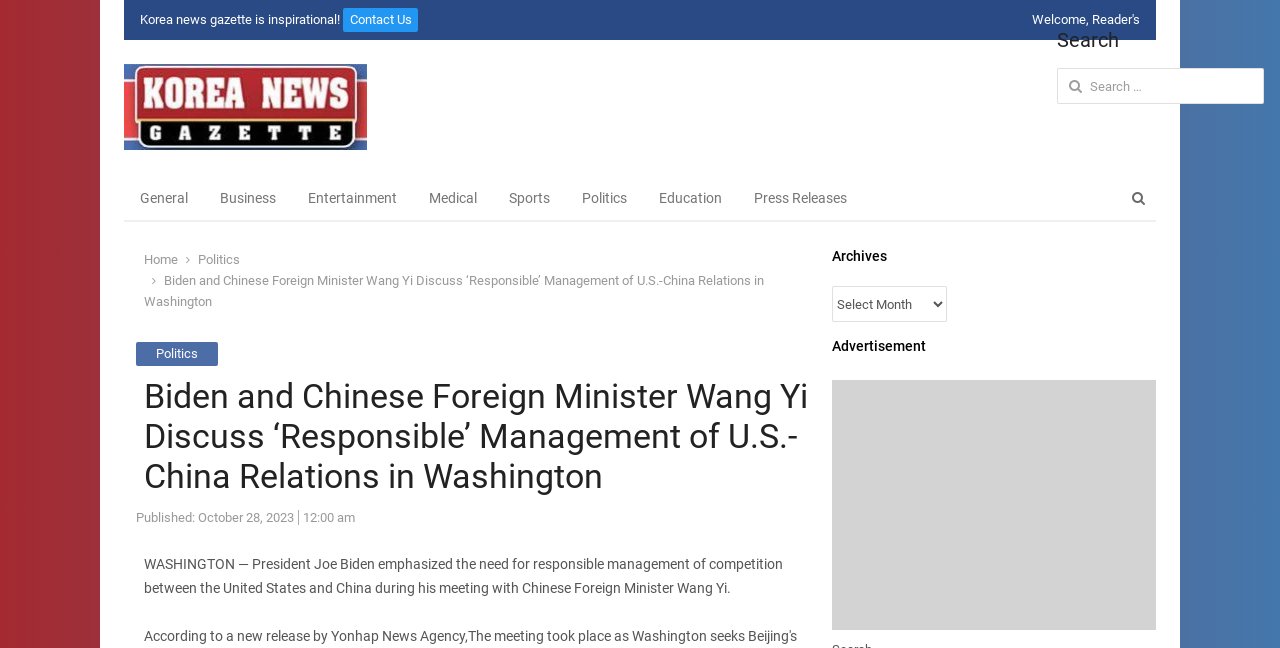Please reply to the following question using a single word or phrase: 
What is the name of the news gazette?

Korea News Gazette